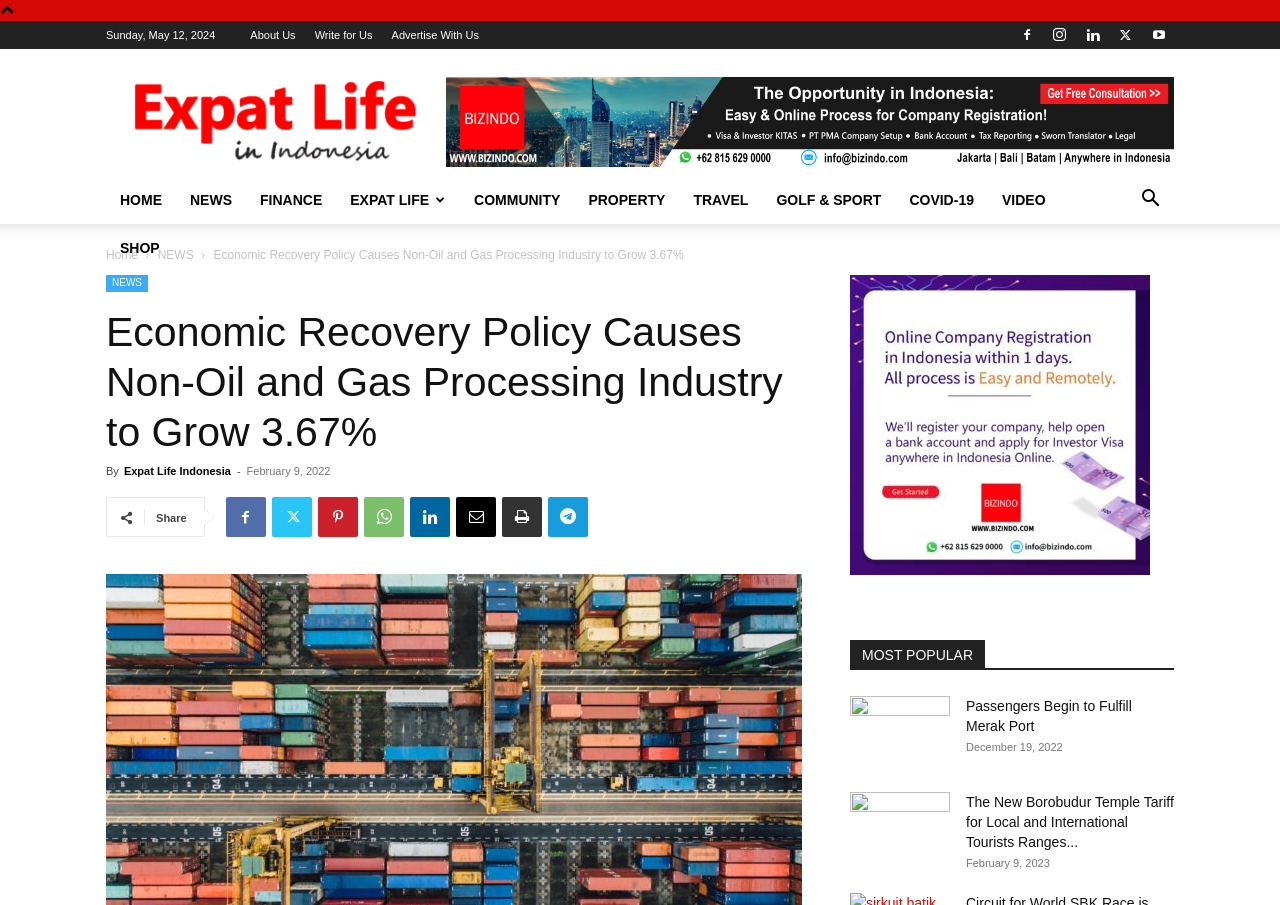Can you provide the bounding box coordinates for the element that should be clicked to implement the instruction: "Search for something"?

[0.88, 0.213, 0.917, 0.231]